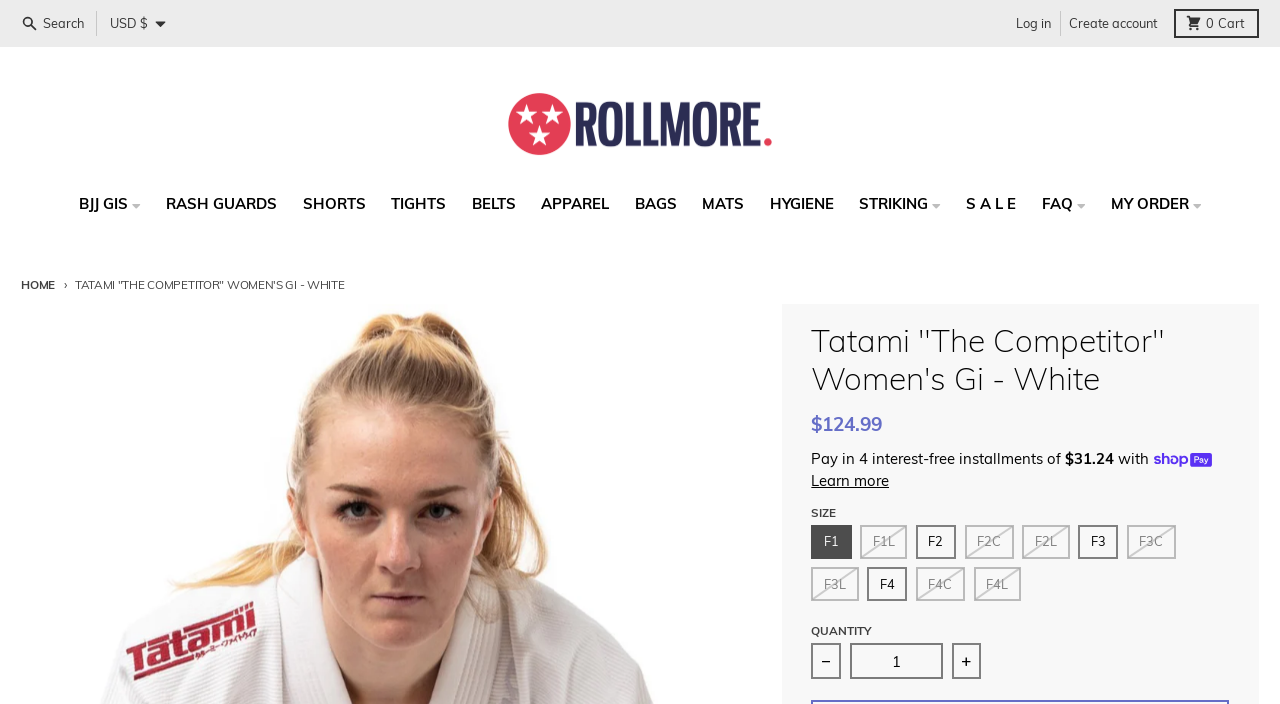Please determine the bounding box coordinates for the element that should be clicked to follow these instructions: "Select a different size".

[0.634, 0.716, 0.96, 0.878]